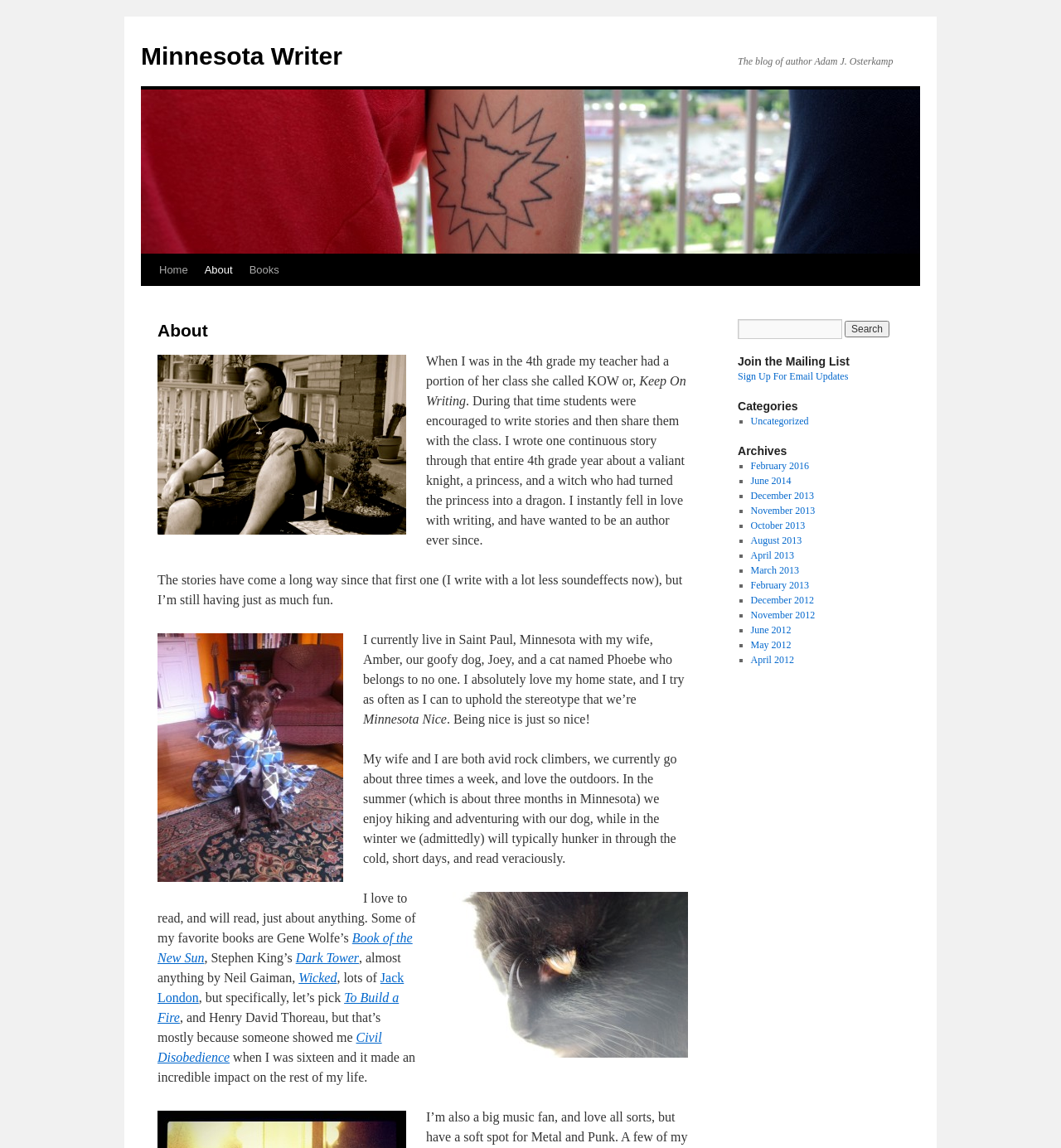Pinpoint the bounding box coordinates of the clickable element to carry out the following instruction: "Read more about 'Book of the New Sun'."

[0.148, 0.811, 0.389, 0.841]